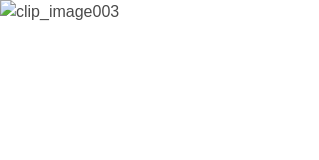What is the focus of the surrounding text?
Ensure your answer is thorough and detailed.

The focus of the surrounding text is on the dynamics between survey creators and participants within various environments, as it is mentioned in the caption that the text explores the effectiveness and implications of these surveys.